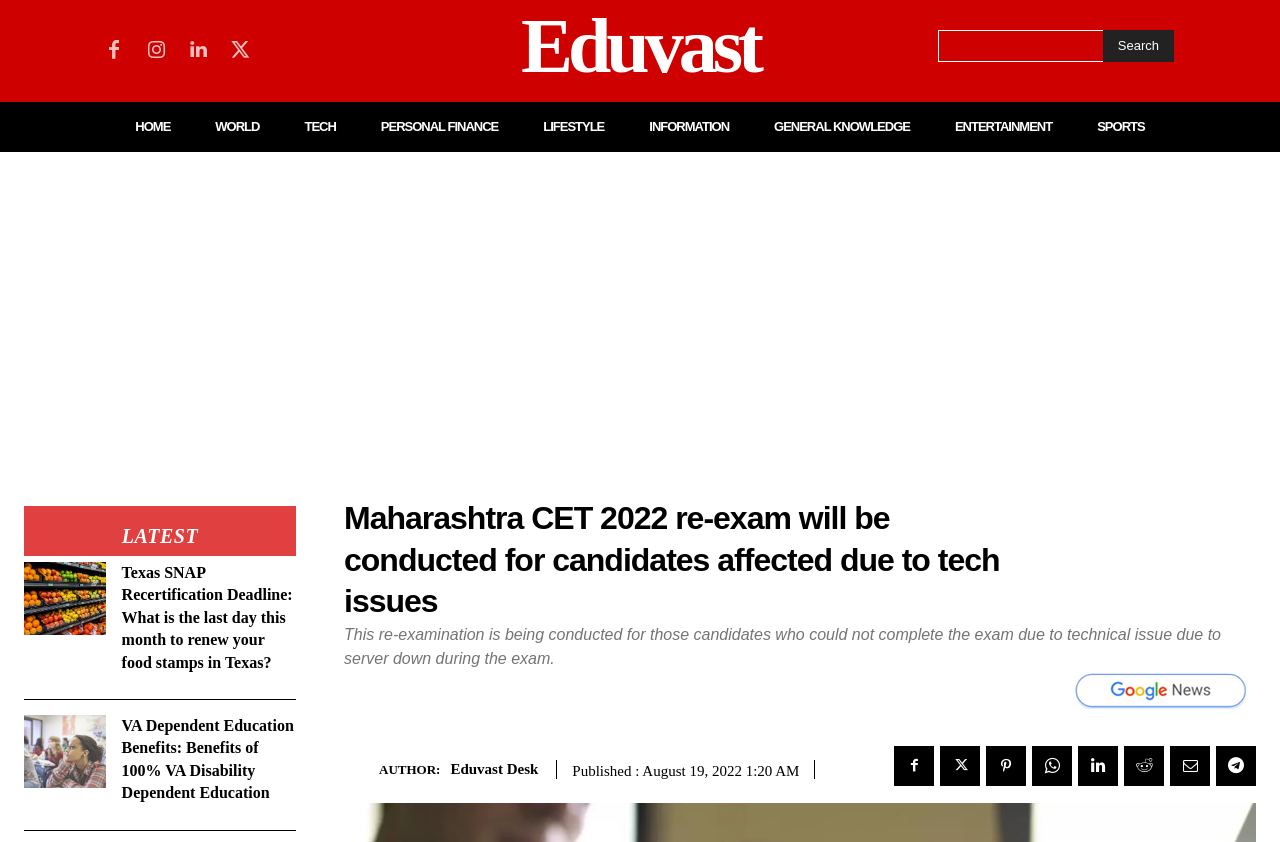What type of exam is being discussed?
Refer to the image and provide a one-word or short phrase answer.

Maharashtra CET Exam